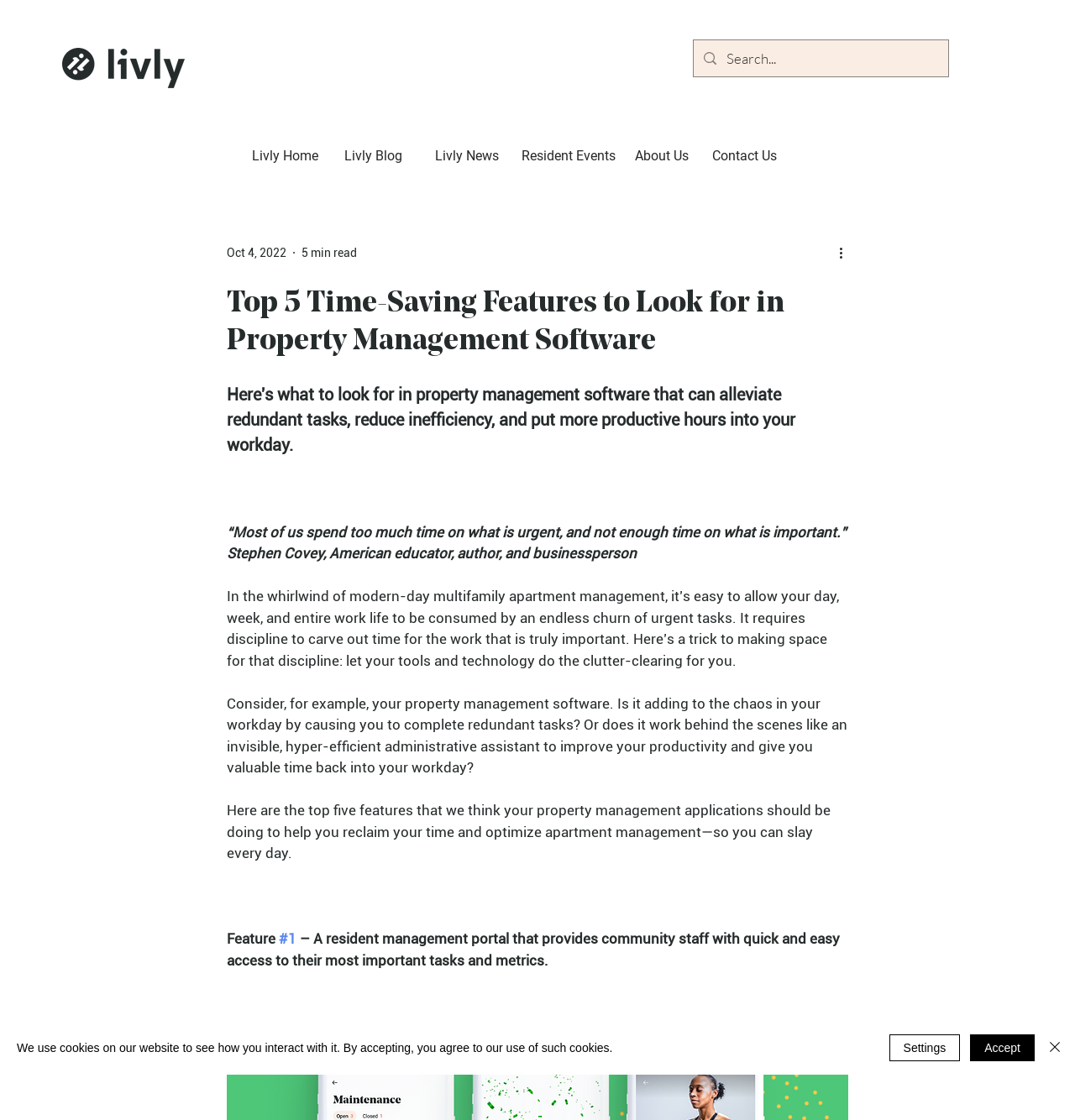Based on the element description, predict the bounding box coordinates (top-left x, top-left y, bottom-right x, bottom-right y) for the UI element in the screenshot: About Us

[0.574, 0.128, 0.656, 0.15]